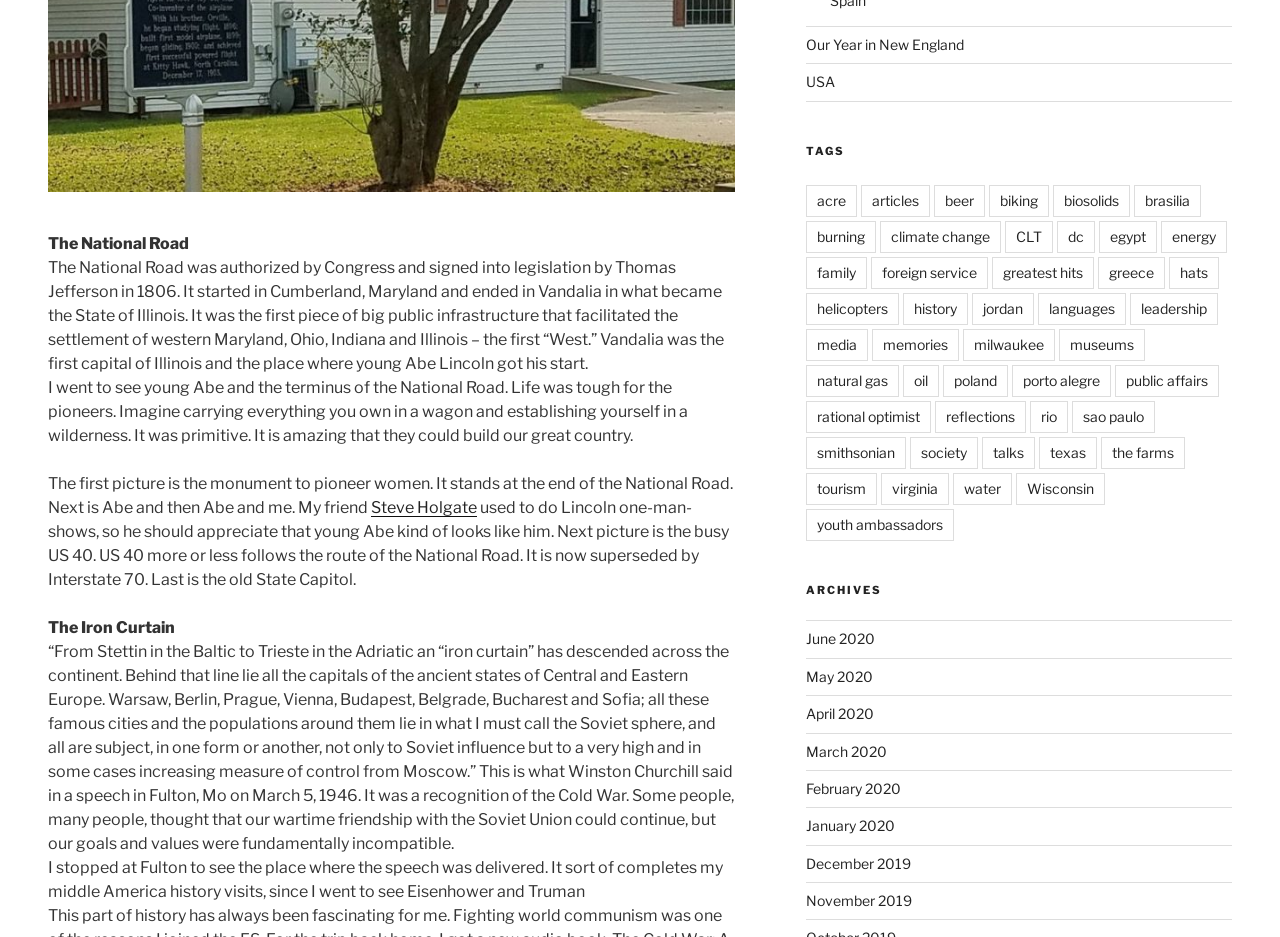Give a concise answer using only one word or phrase for this question:
Who delivered a speech in Fulton, Mo on March 5, 1946?

Winston Churchill